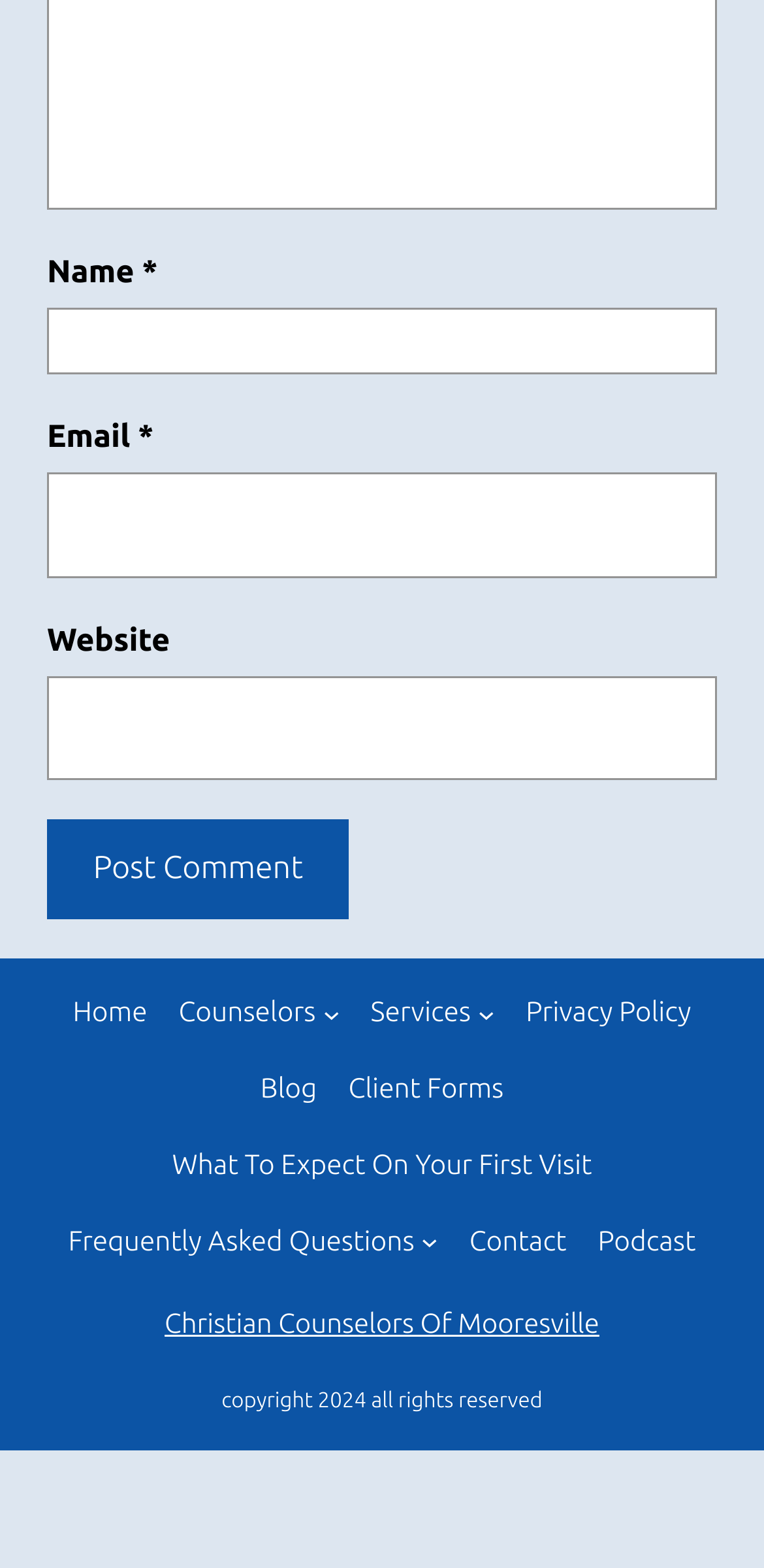Highlight the bounding box coordinates of the element you need to click to perform the following instruction: "Enter your name."

[0.062, 0.197, 0.938, 0.239]